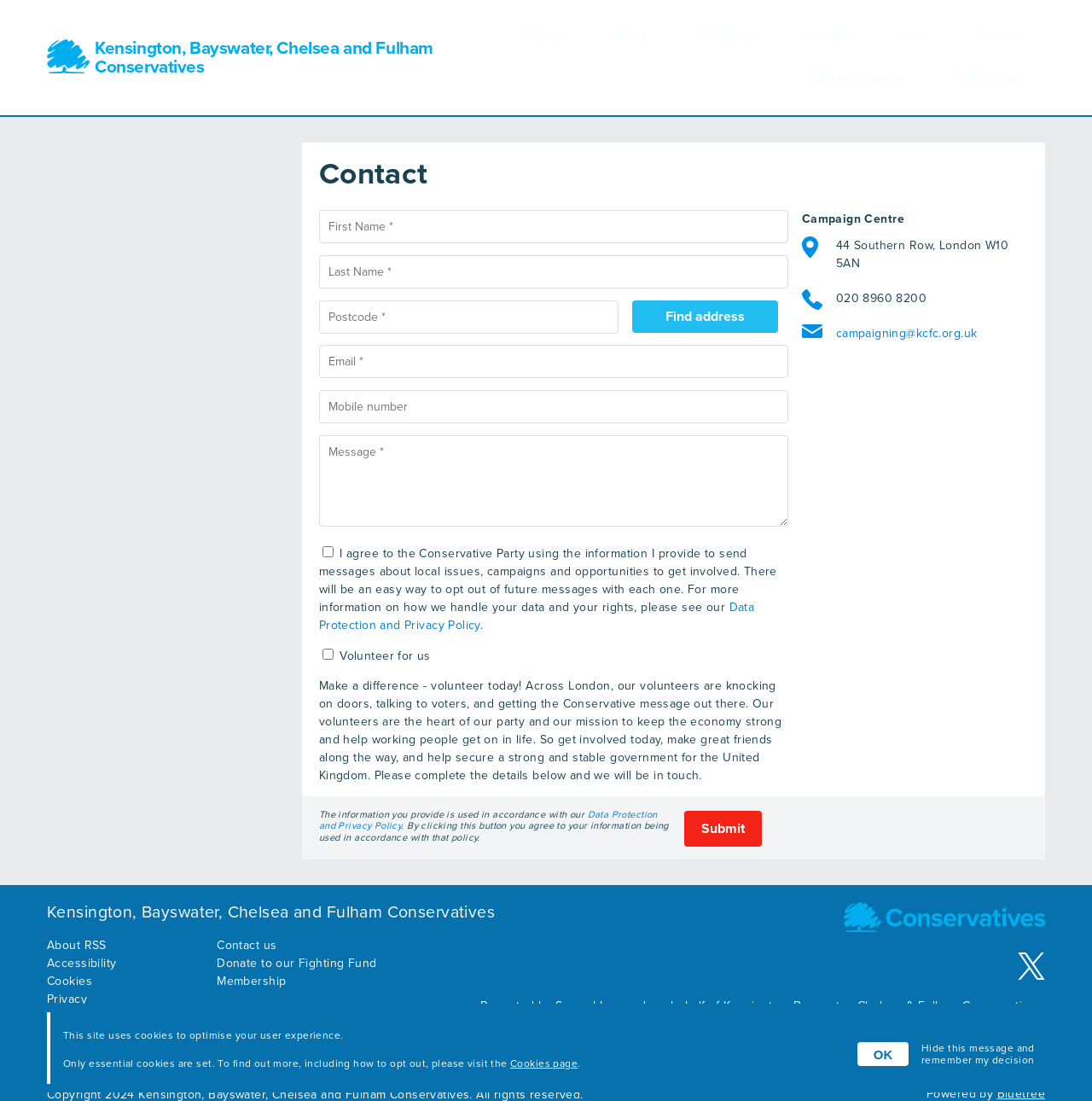Please give the bounding box coordinates of the area that should be clicked to fulfill the following instruction: "Enter your first name". The coordinates should be in the format of four float numbers from 0 to 1, i.e., [left, top, right, bottom].

[0.292, 0.171, 0.722, 0.201]